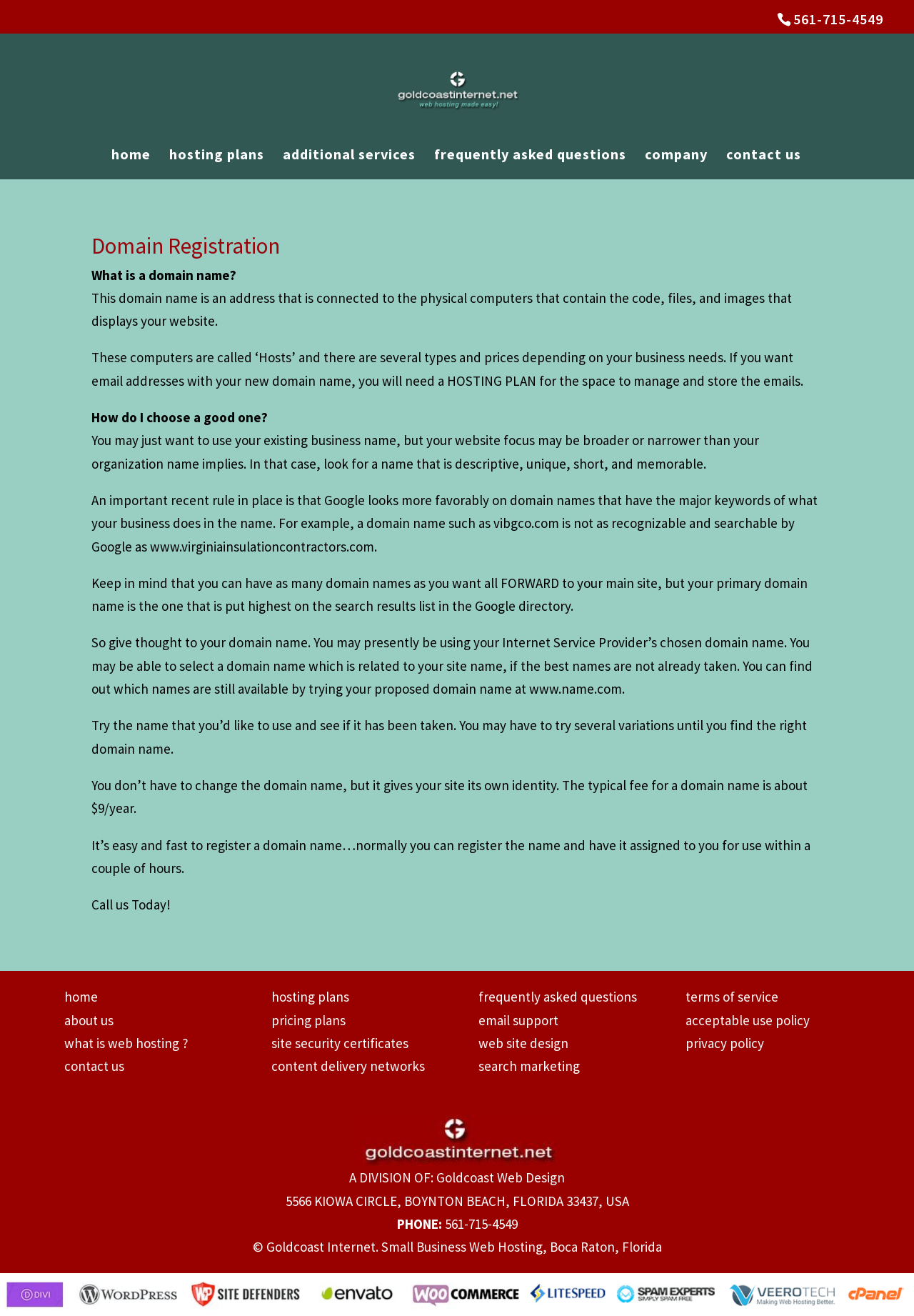Determine the bounding box coordinates for the UI element described. Format the coordinates as (top-left x, top-left y, bottom-right x, bottom-right y) and ensure all values are between 0 and 1. Element description: alt="Gold Coast Internet hosting"

[0.345, 0.061, 0.657, 0.074]